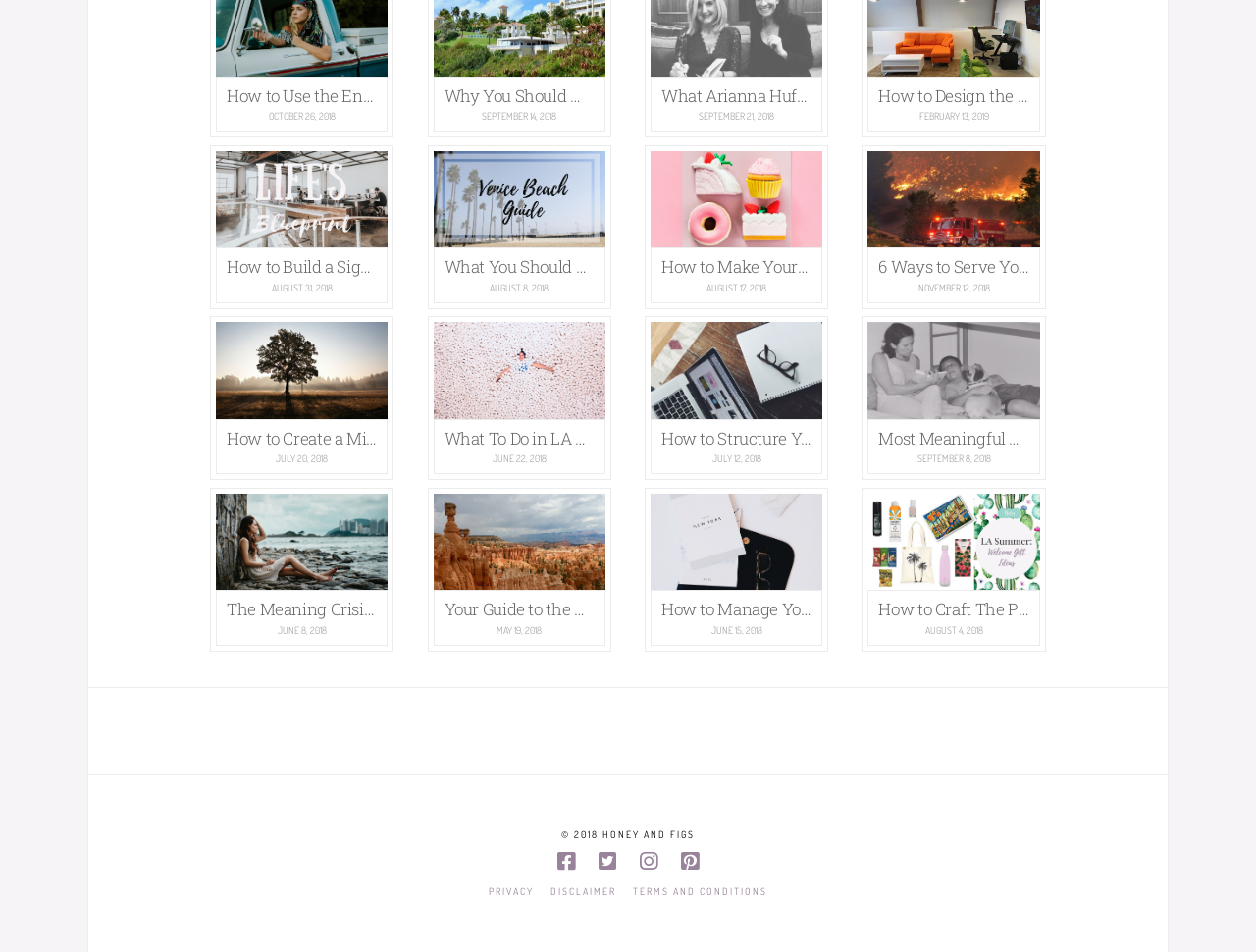What is the copyright year mentioned at the bottom of the webpage?
Please use the image to provide a one-word or short phrase answer.

2018